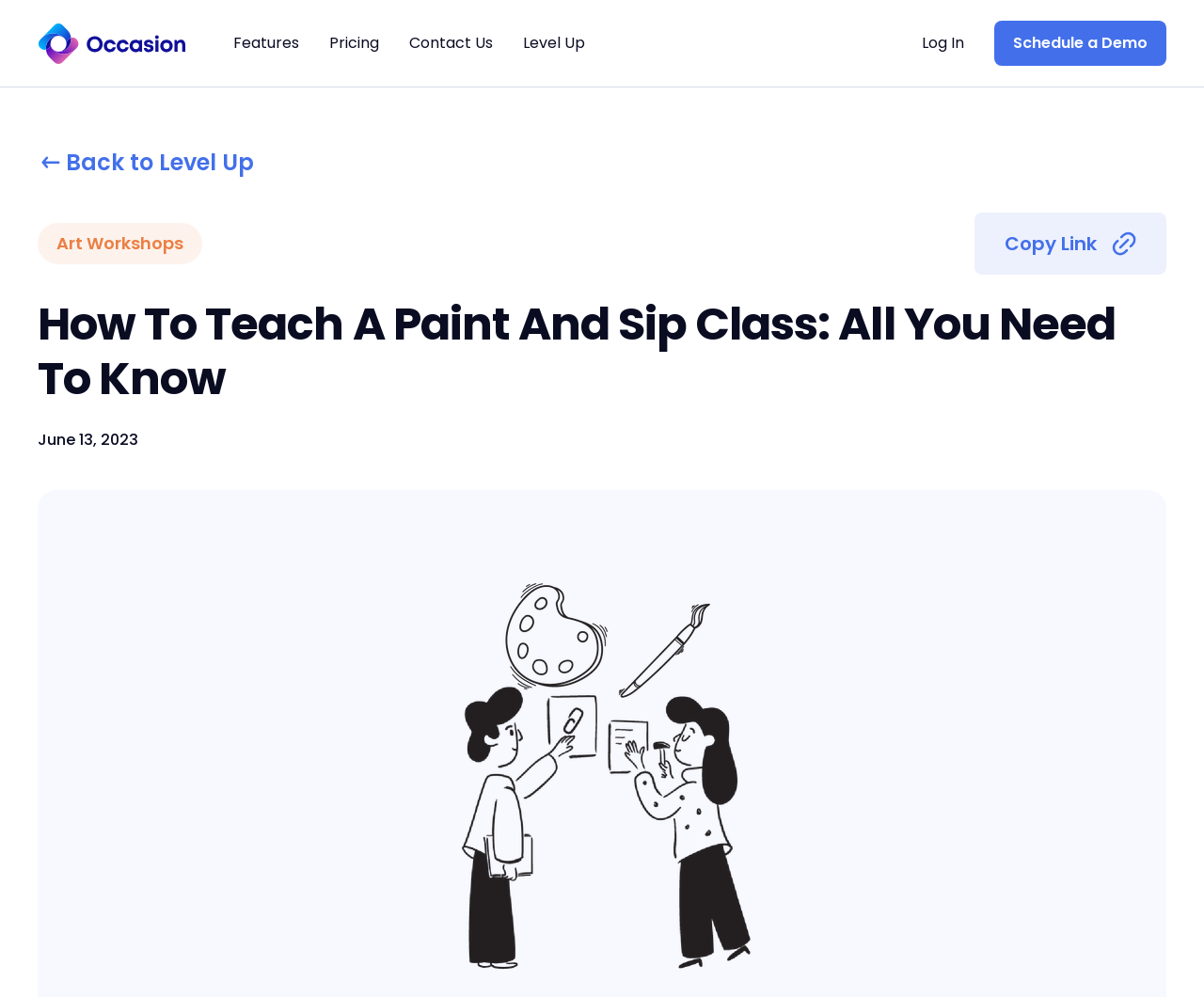Determine the bounding box coordinates for the clickable element required to fulfill the instruction: "Click on Pricing". Provide the coordinates as four float numbers between 0 and 1, i.e., [left, top, right, bottom].

[0.273, 0.034, 0.315, 0.053]